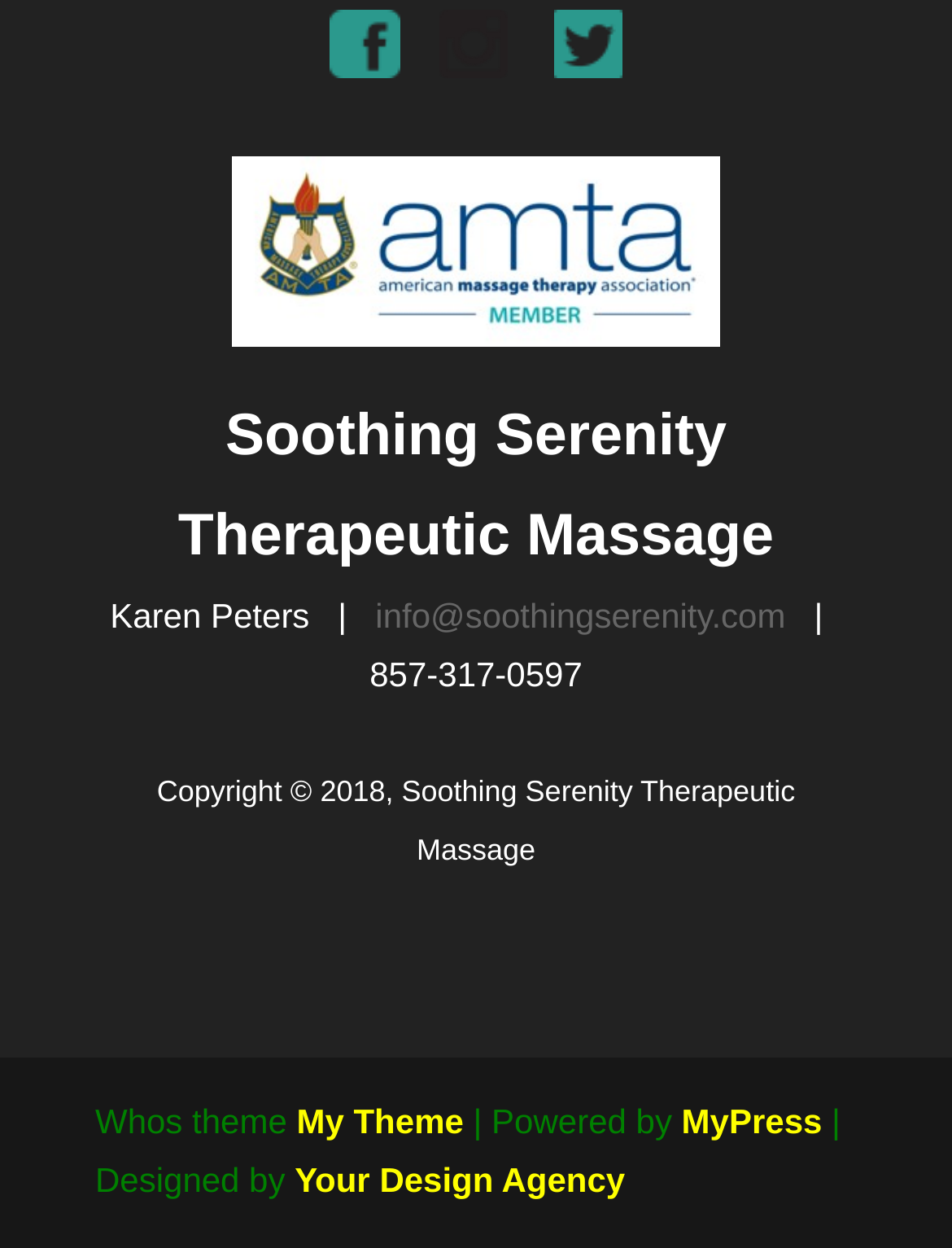What is the email address of the massage therapist?
Identify the answer in the screenshot and reply with a single word or phrase.

info@soothingserenity.com